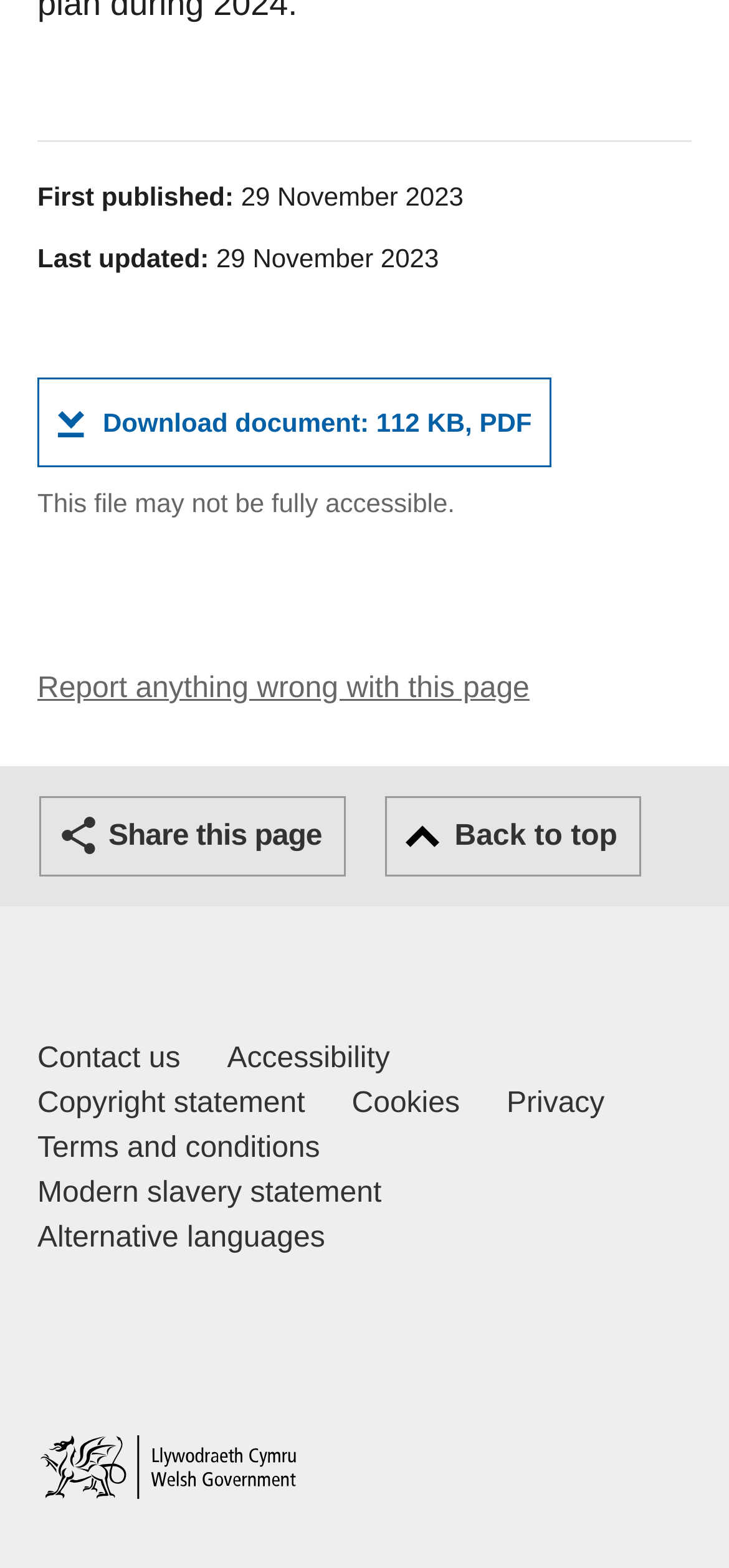What is the purpose of the 'Back to top' button?
Refer to the image and give a detailed answer to the question.

The 'Back to top' button is likely used to allow users to quickly scroll back to the top of the webpage, especially after scrolling down to read the content. This is a common feature found on many webpages.